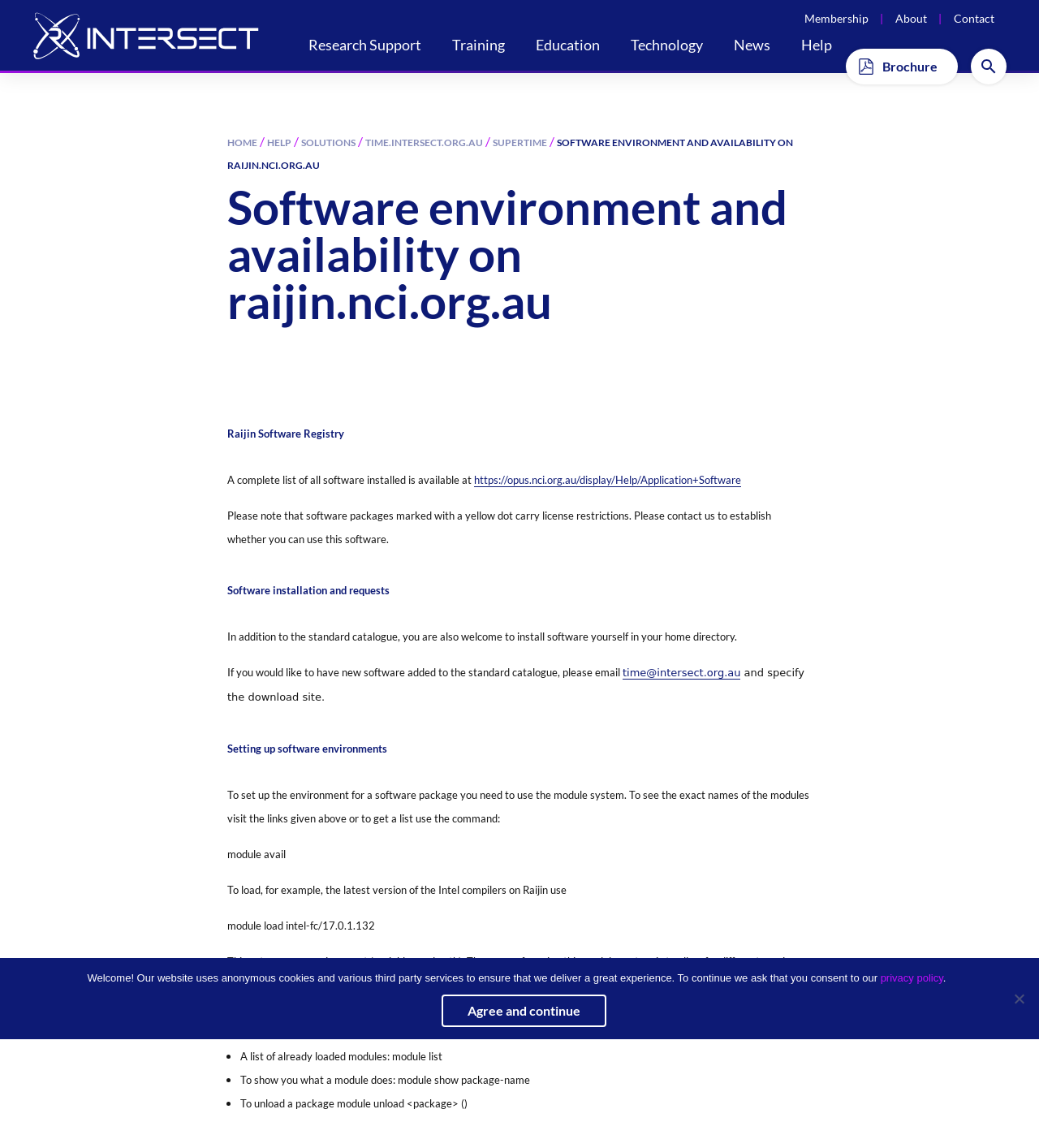Reply to the question with a single word or phrase:
What is the email address to request new software?

time@intersect.org.au